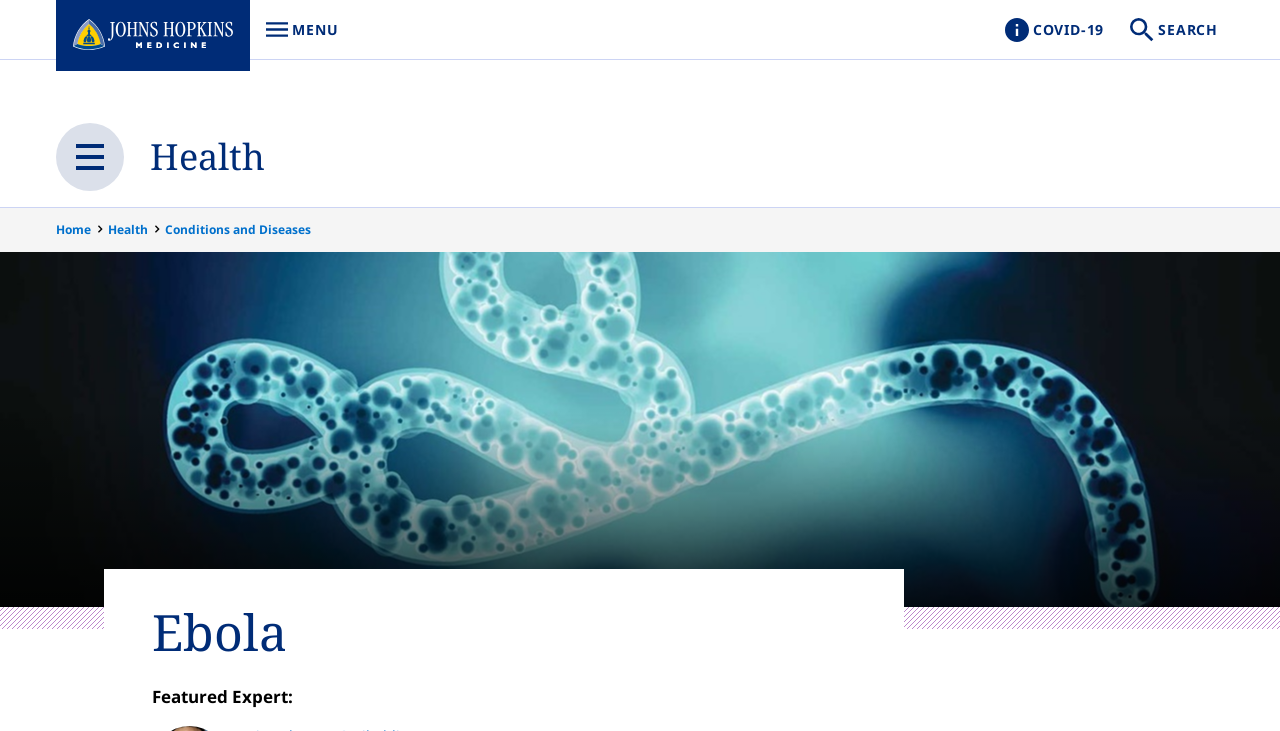Could you indicate the bounding box coordinates of the region to click in order to complete this instruction: "Click the Johns Hopkins Medicine logo".

[0.057, 0.026, 0.182, 0.069]